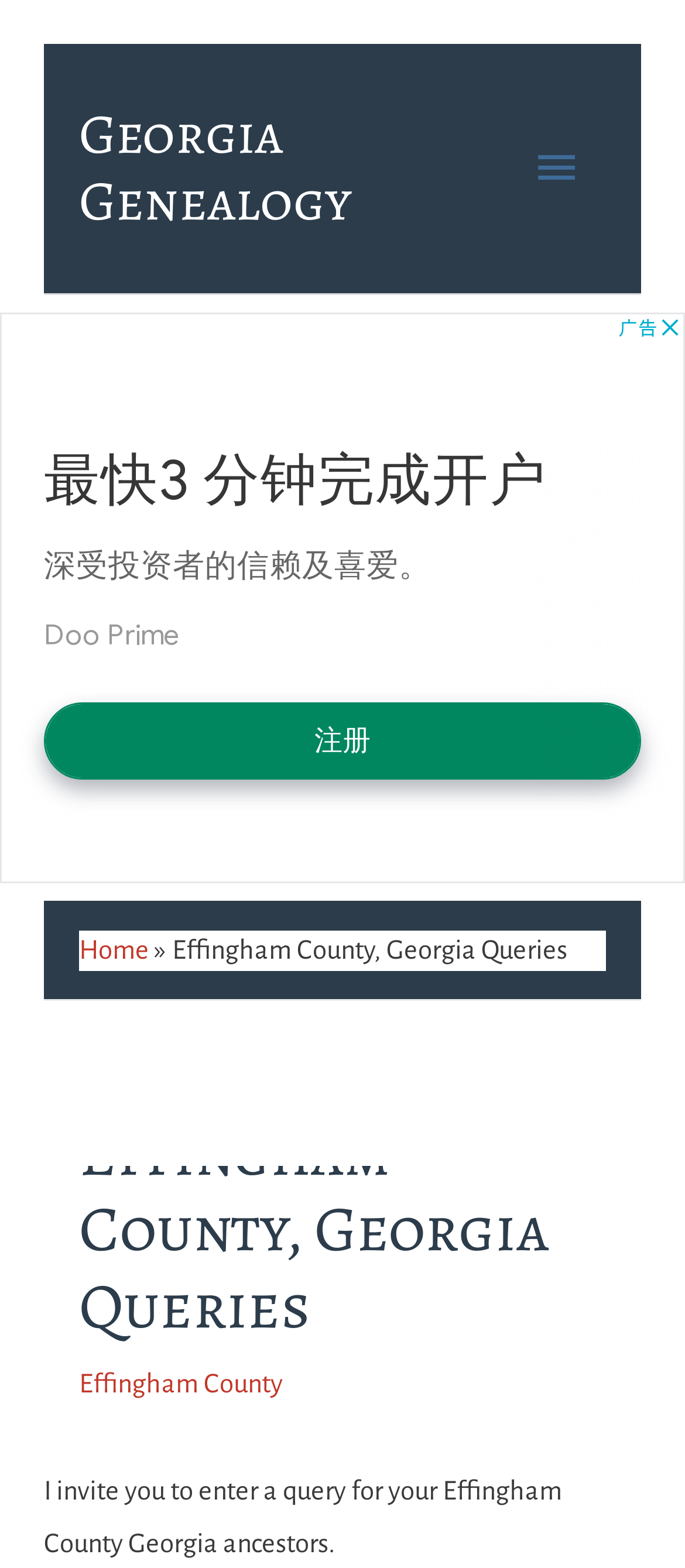Please find and generate the text of the main header of the webpage.

Effingham County, Georgia Queries